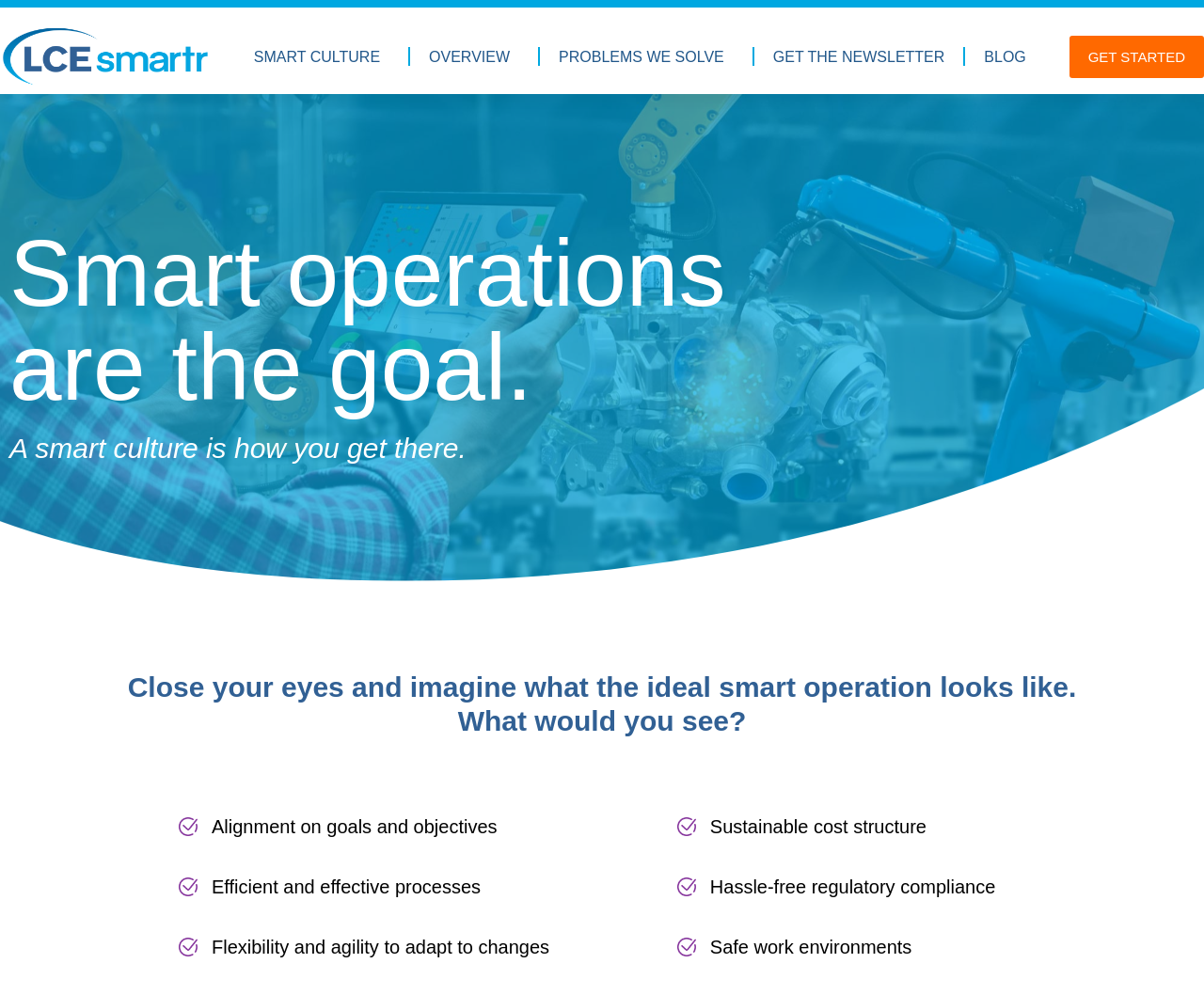Describe the entire webpage, focusing on both content and design.

This webpage is about smart operations and culture. At the top left, there is a logo "LCE_smartr" with a link to the homepage. Below the logo, there is a navigation menu with five links: "SMART CULTURE", "OVERVIEW", "PROBLEMS WE SOLVE", "GET THE NEWSLETTER", and "BLOG". These links are aligned horizontally and take up about half of the screen width.

Below the navigation menu, there are three headings that introduce the concept of smart operations and culture. The first heading reads "Smart operations are the goal." The second heading states "A smart culture is how you get there." The third heading is a thought-provoking question, "Close your eyes and imagine what the ideal smart operation looks like. What would you see?"

Following the headings, there is a table with three rows and two columns. Each cell in the table contains a checkbox with a brief description of a characteristic of an ideal smart operation, such as "Alignment on goals and objectives", "Sustainable cost structure", "Efficient and effective processes", "Hassle-free regulatory compliance", "Flexibility and agility to adapt to changes", and "Safe work environments". Each checkbox is accompanied by a small "Check" icon.

At the bottom right of the screen, there is a call-to-action link "GET STARTED".